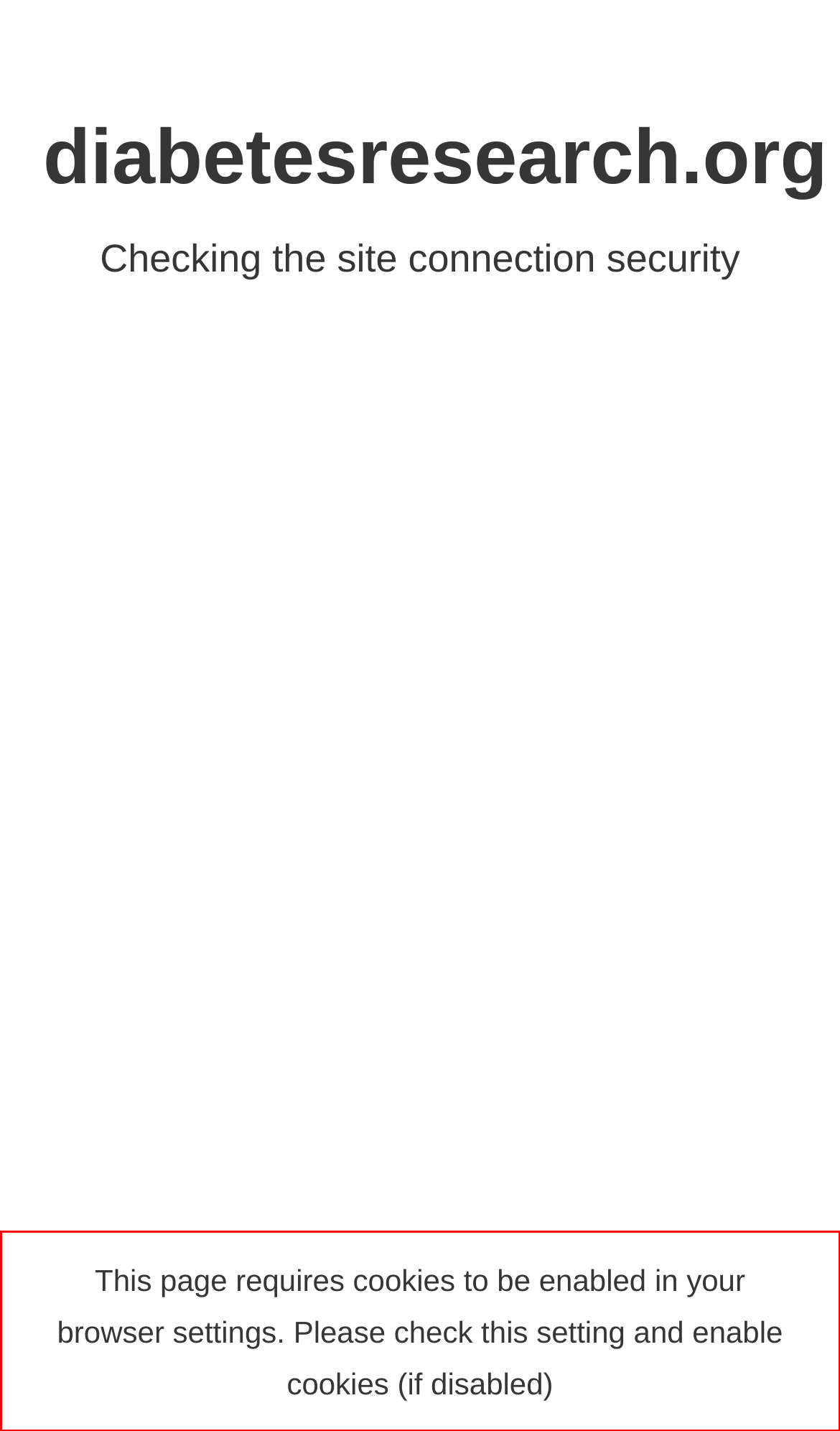Identify the text within the red bounding box on the webpage screenshot and generate the extracted text content.

This page requires cookies to be enabled in your browser settings. Please check this setting and enable cookies (if disabled)